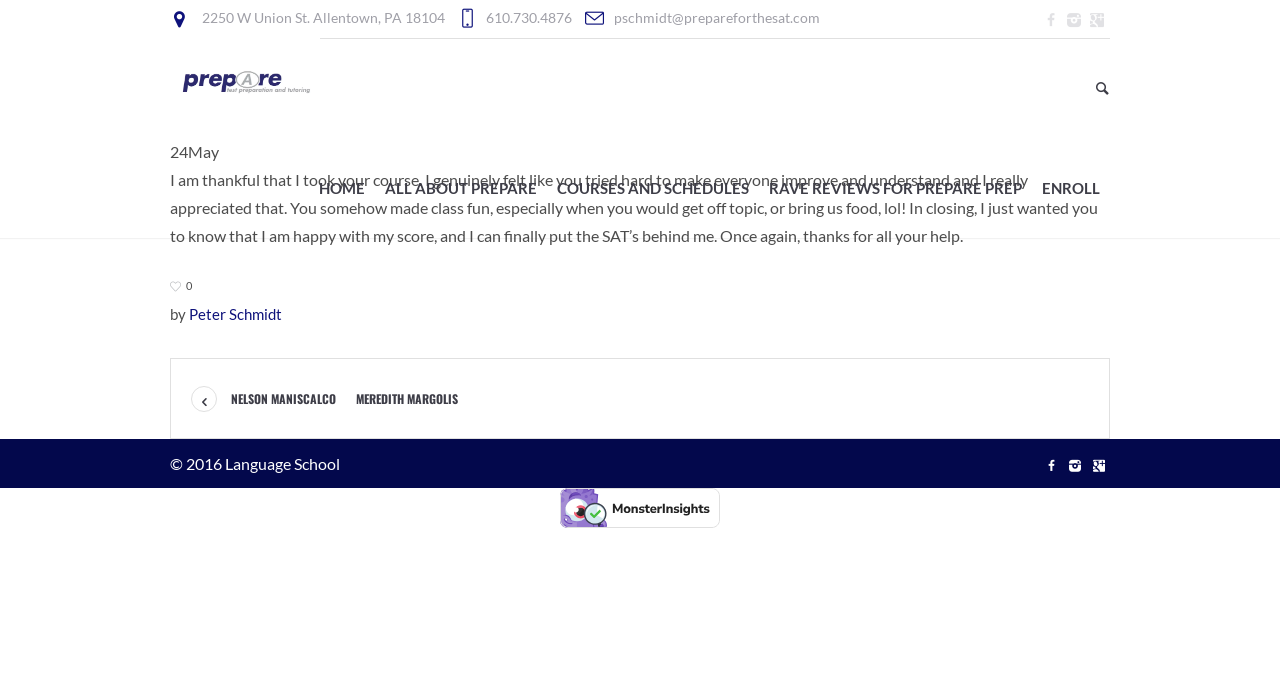Please determine the bounding box coordinates of the section I need to click to accomplish this instruction: "view the COURSES AND SCHEDULES page".

[0.427, 0.199, 0.593, 0.342]